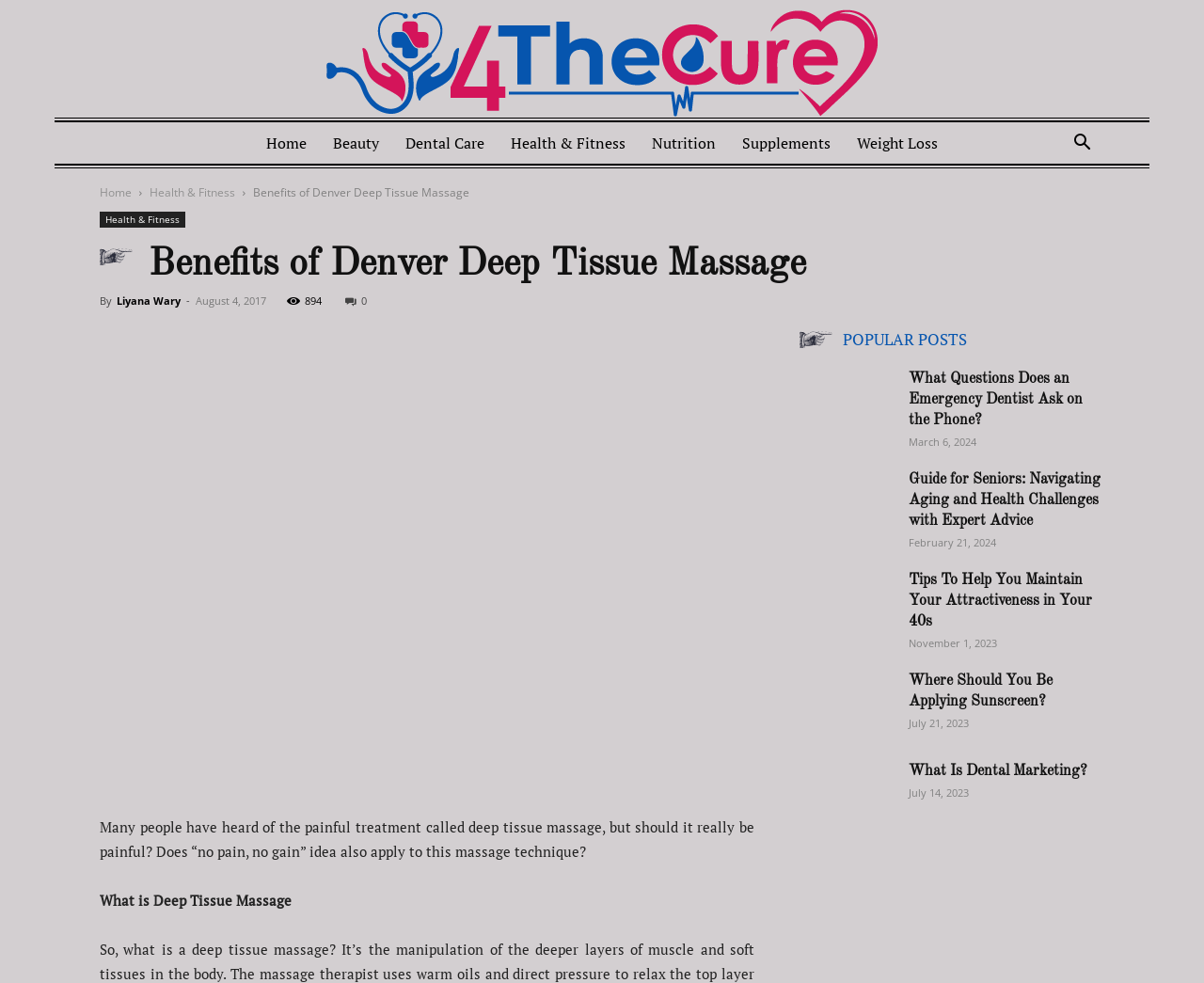How many popular posts are listed on the page? Observe the screenshot and provide a one-word or short phrase answer.

5